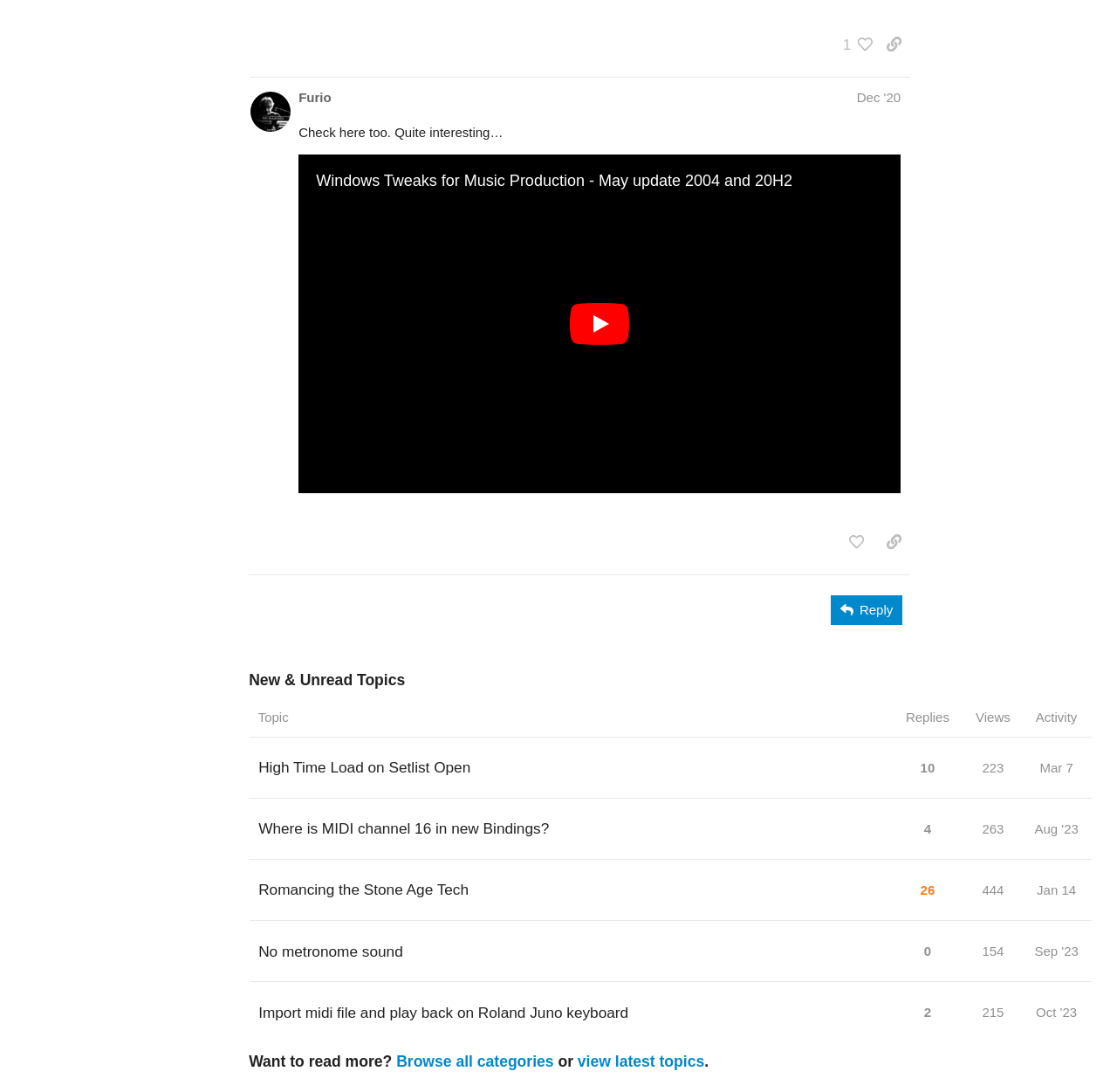Respond to the following question using a concise word or phrase: 
What is the name of the category that can be browsed?

all categories